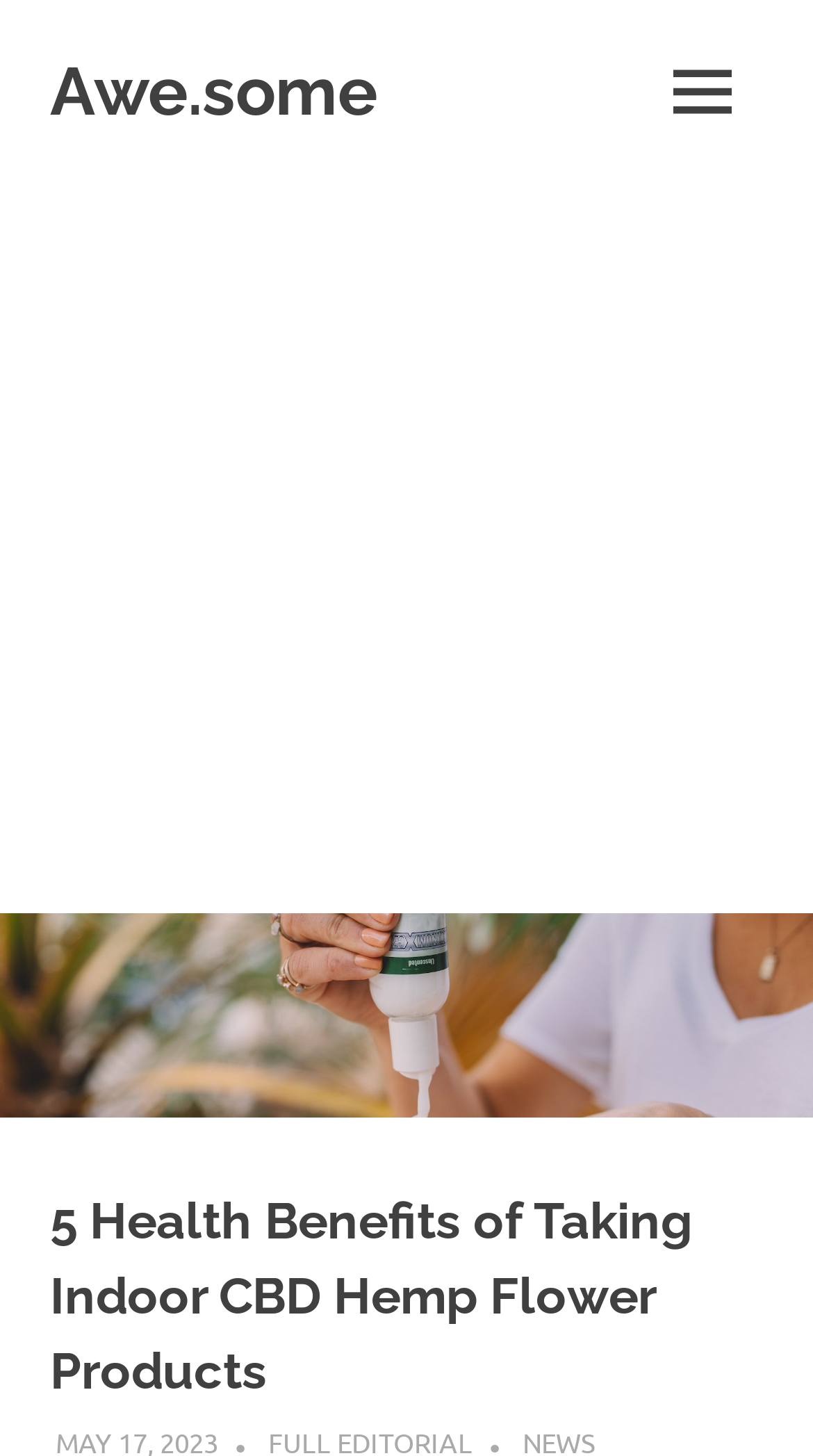Respond to the question below with a single word or phrase:
What is the format of the content on this webpage?

Article